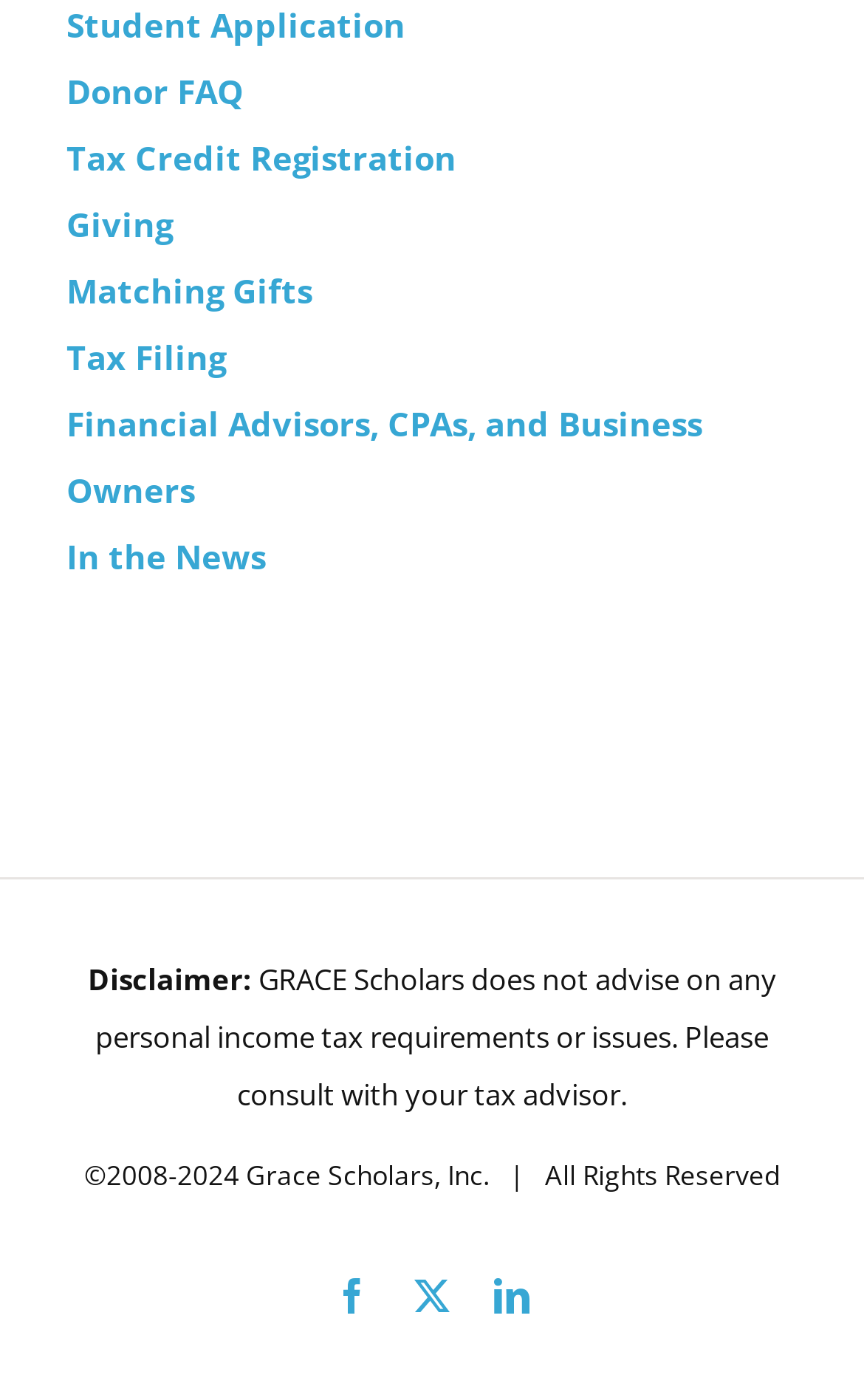Please identify the bounding box coordinates of the area that needs to be clicked to follow this instruction: "Check Facebook".

[0.387, 0.913, 0.428, 0.939]